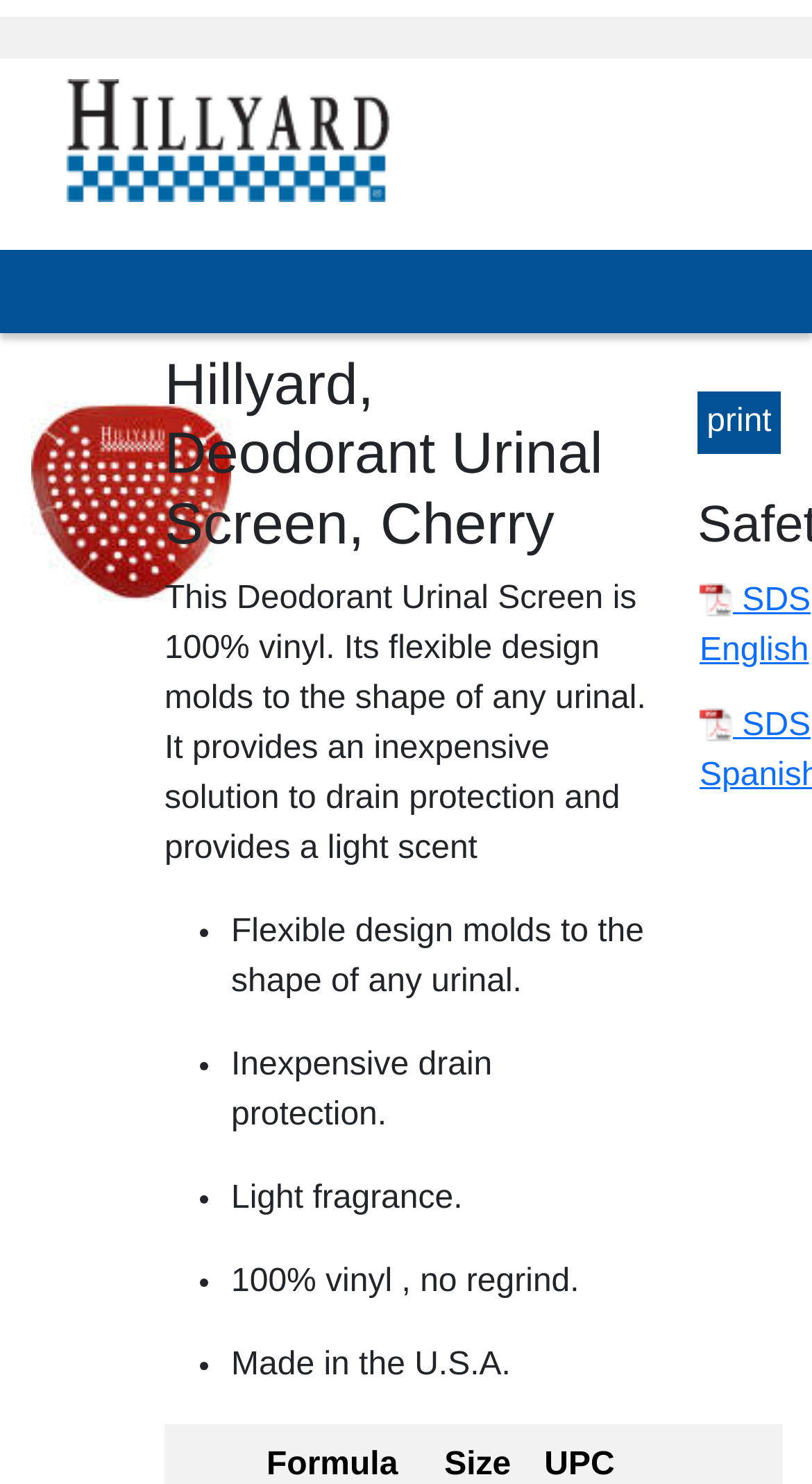How many languages are represented by the images under the 'Safety' heading?
Answer briefly with a single word or phrase based on the image.

2